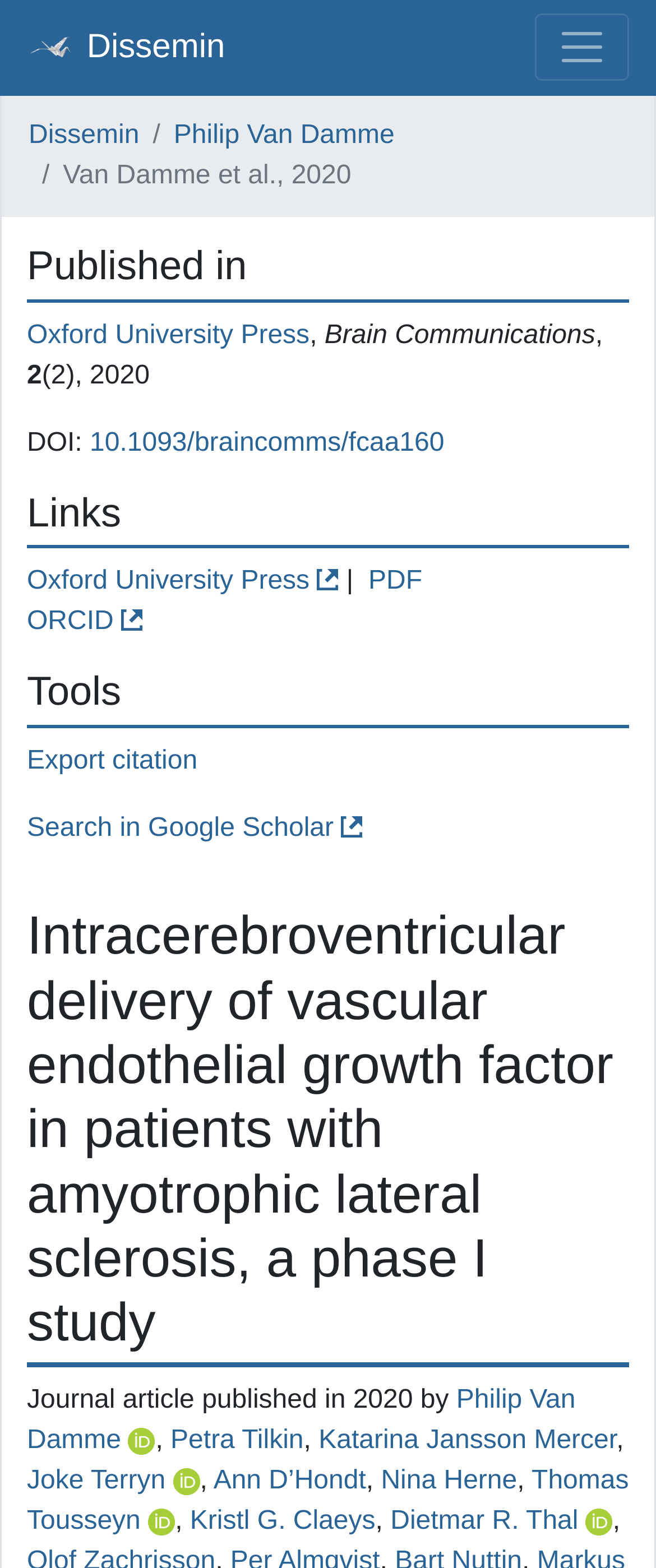What is the name of the journal where the article was published?
Please provide a detailed and thorough answer to the question.

I found the name of the journal by looking at the static text element with the text 'Brain Communications' which is located below the publication information and above the DOI.